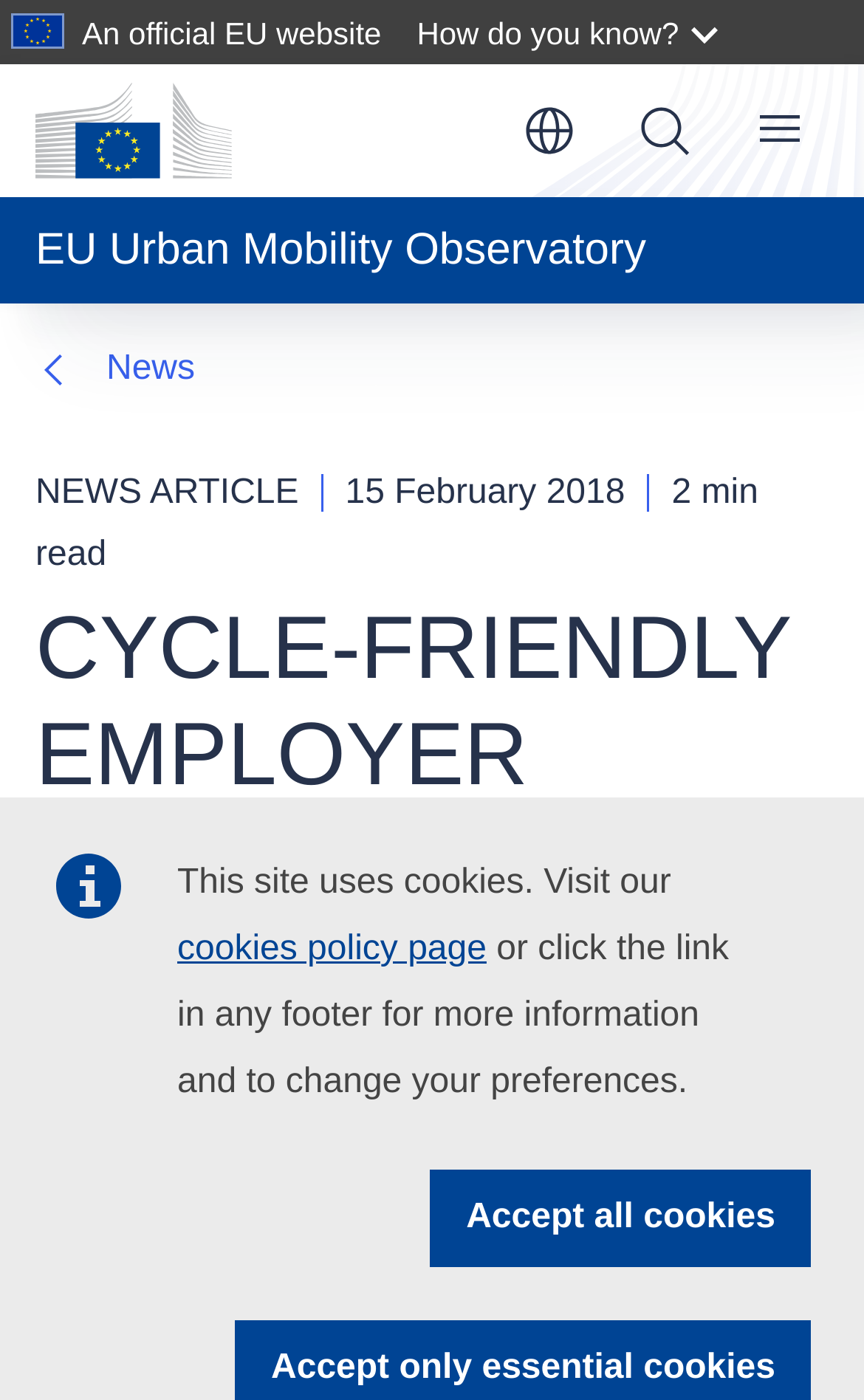What is the date of the news article?
Answer the question with as much detail as you can, using the image as a reference.

I found the answer by looking at the text below the news article title, which says '15 February 2018'. This indicates that the date of the news article is 15 February 2018.